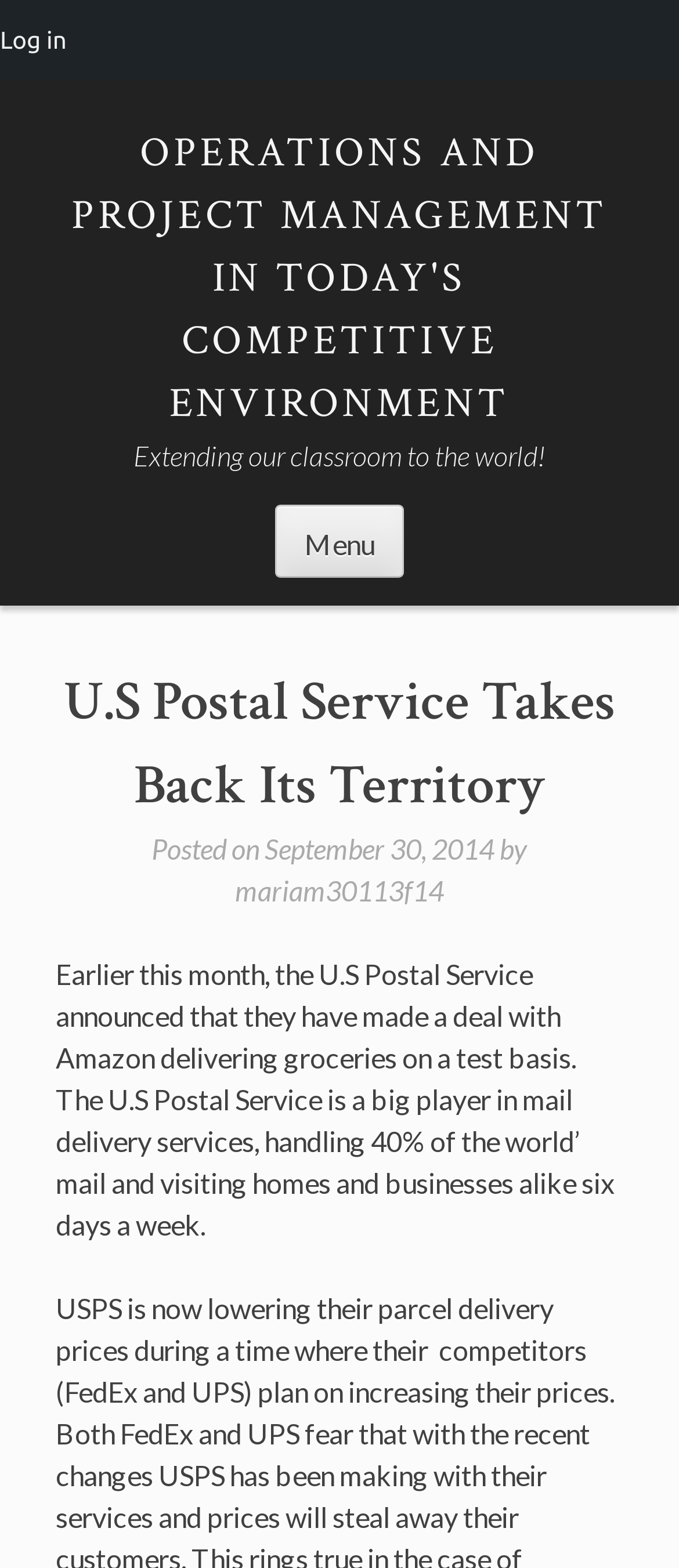When was the article or post published?
Using the image provided, answer with just one word or phrase.

September 30, 2014